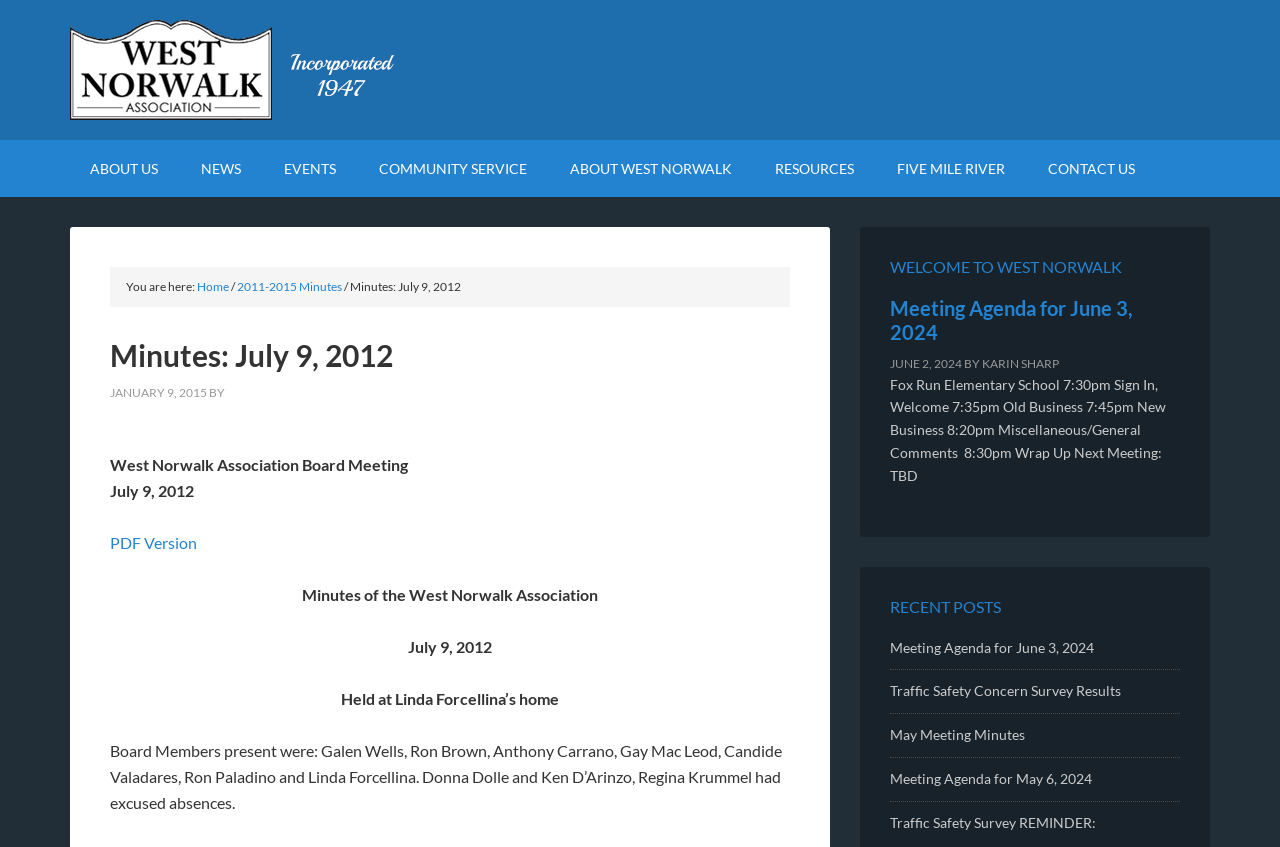Please identify the bounding box coordinates of the element on the webpage that should be clicked to follow this instruction: "Read Meeting Agenda for June 3, 2024". The bounding box coordinates should be given as four float numbers between 0 and 1, formatted as [left, top, right, bottom].

[0.695, 0.35, 0.922, 0.575]